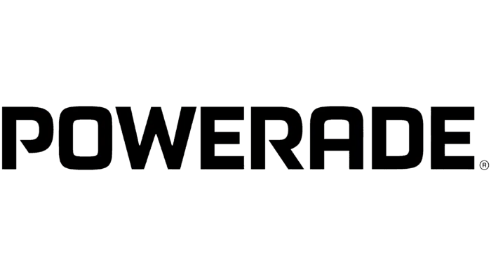Use a single word or phrase to answer the question: 
What is the background color of the logo?

White